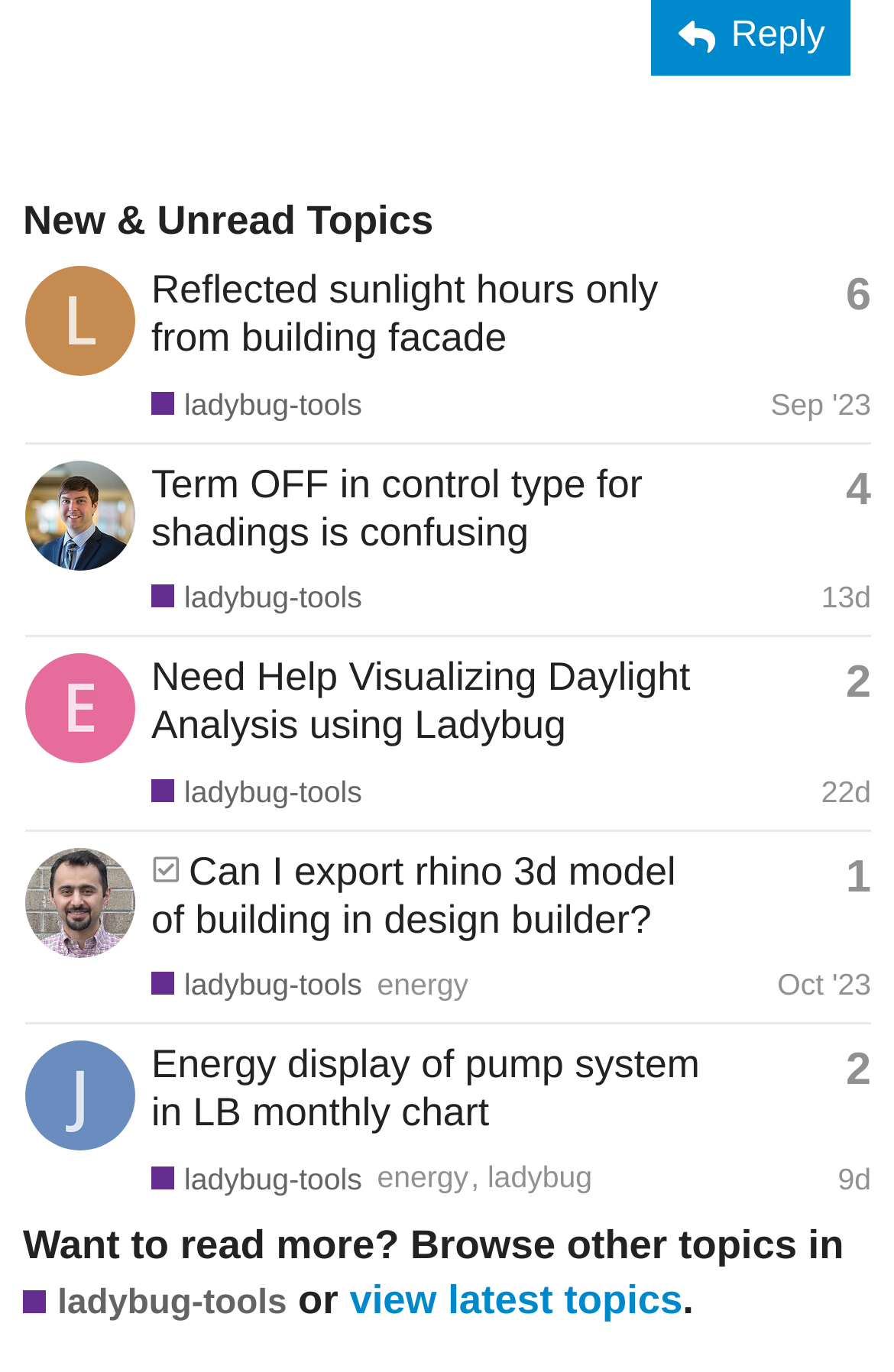Provide the bounding box coordinates of the HTML element described by the text: "aria-label="LittleBuddha's profile, latest poster"". The coordinates should be in the format [left, top, right, bottom] with values between 0 and 1.

[0.028, 0.22, 0.151, 0.248]